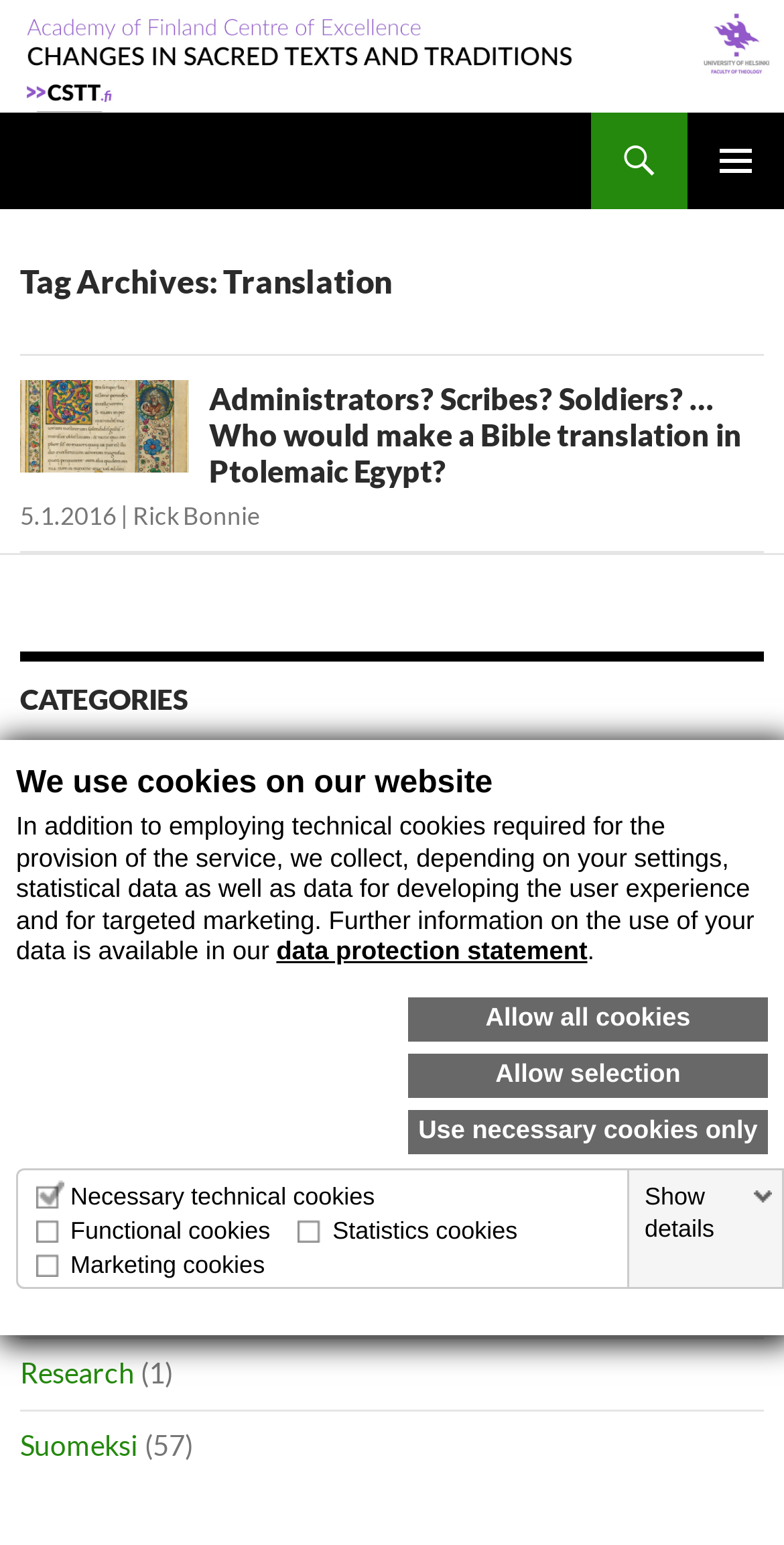Please pinpoint the bounding box coordinates for the region I should click to adhere to this instruction: "View the 'Education' category".

[0.026, 0.502, 0.187, 0.524]